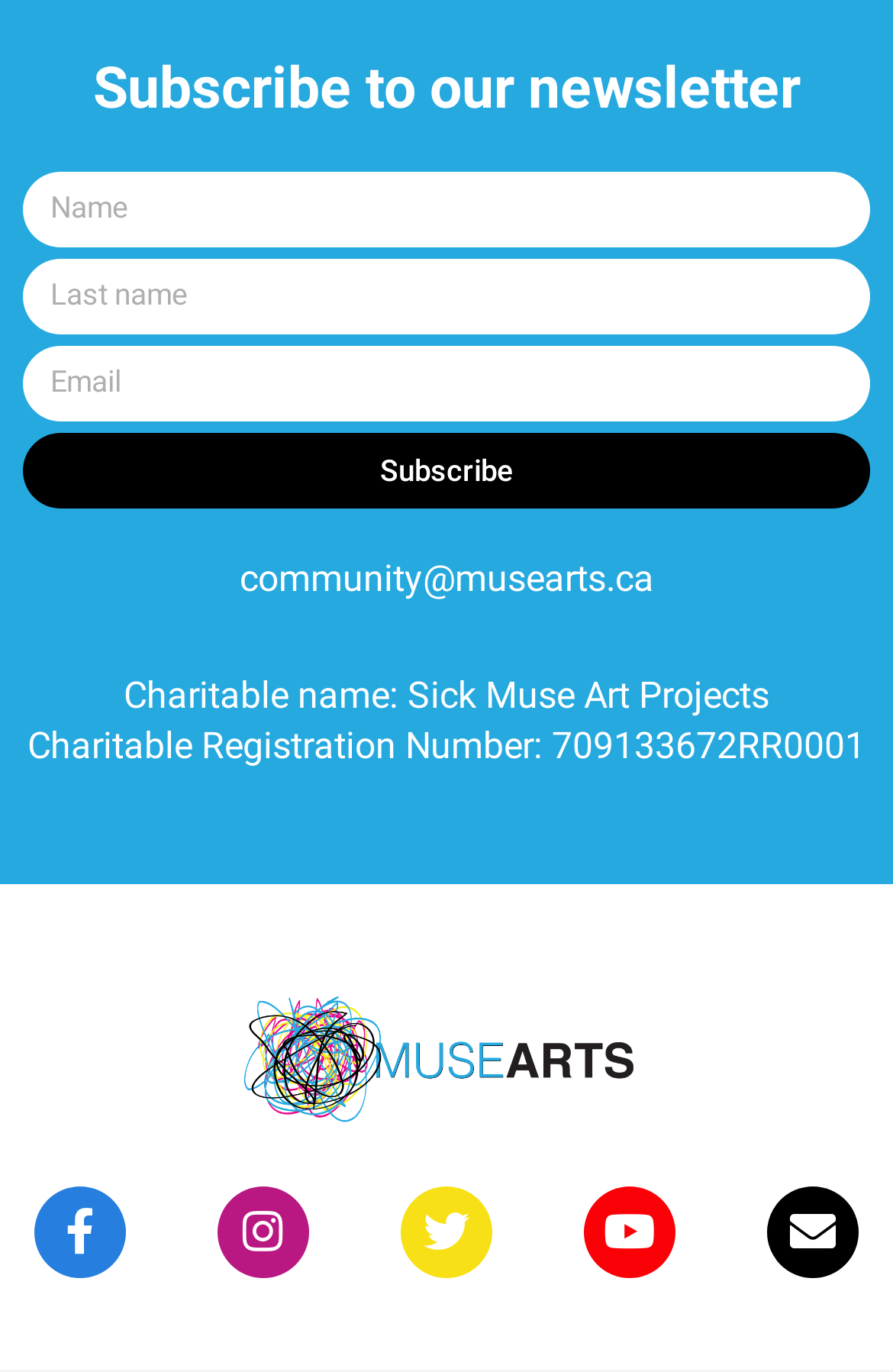Locate the bounding box coordinates of the element you need to click to accomplish the task described by this instruction: "Subscribe to the newsletter".

[0.026, 0.316, 0.974, 0.371]